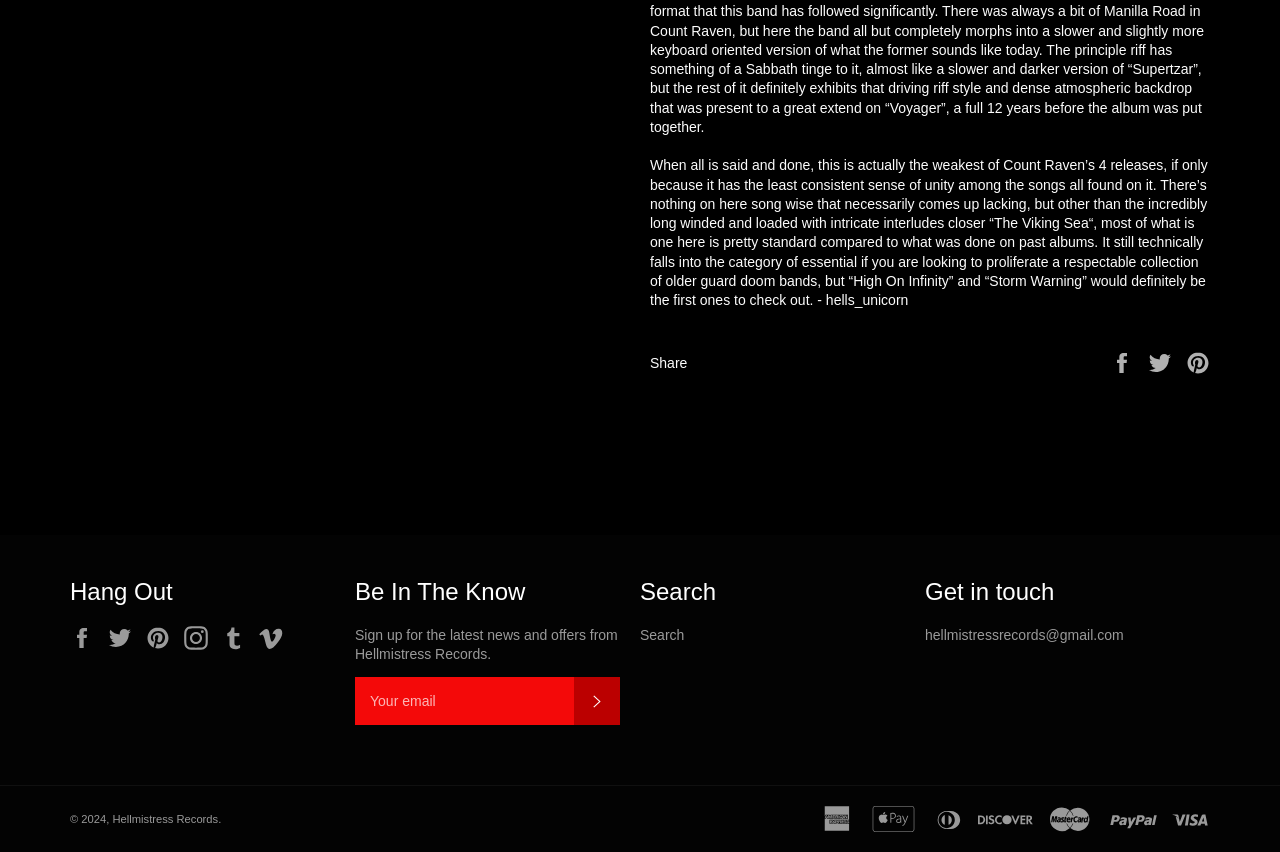Identify the bounding box coordinates for the UI element that matches this description: "Share on Facebook".

[0.867, 0.416, 0.889, 0.434]